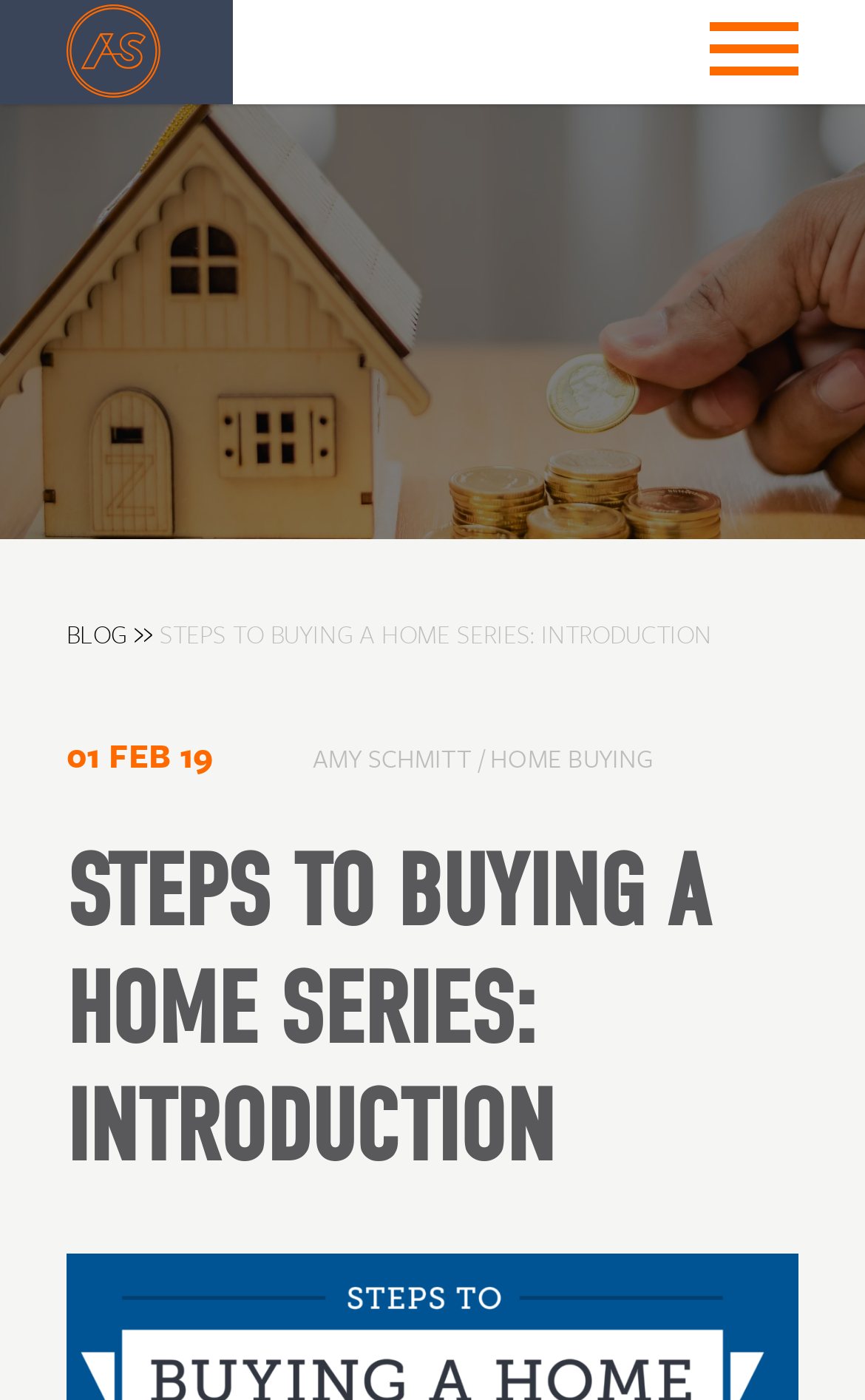Please identify the bounding box coordinates of the element's region that I should click in order to complete the following instruction: "read BLOG posts". The bounding box coordinates consist of four float numbers between 0 and 1, i.e., [left, top, right, bottom].

[0.077, 0.439, 0.185, 0.466]